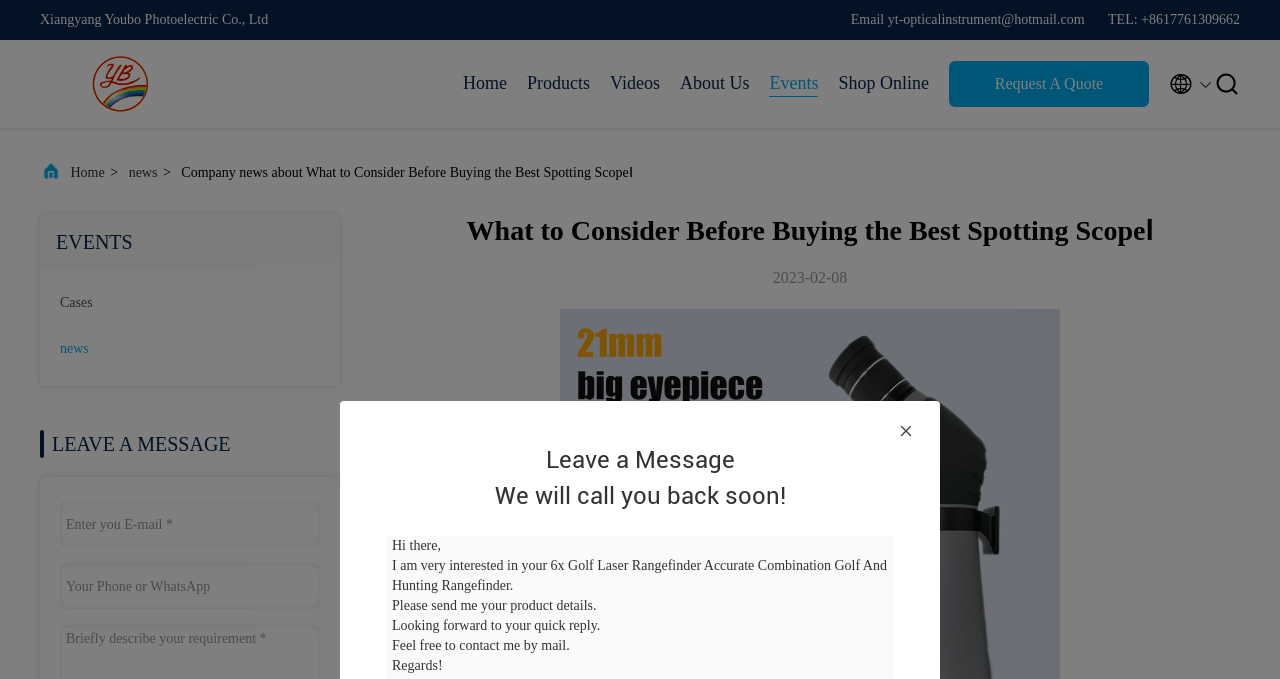Find and indicate the bounding box coordinates of the region you should select to follow the given instruction: "Read the 'Not to be Negative, but No' article".

None